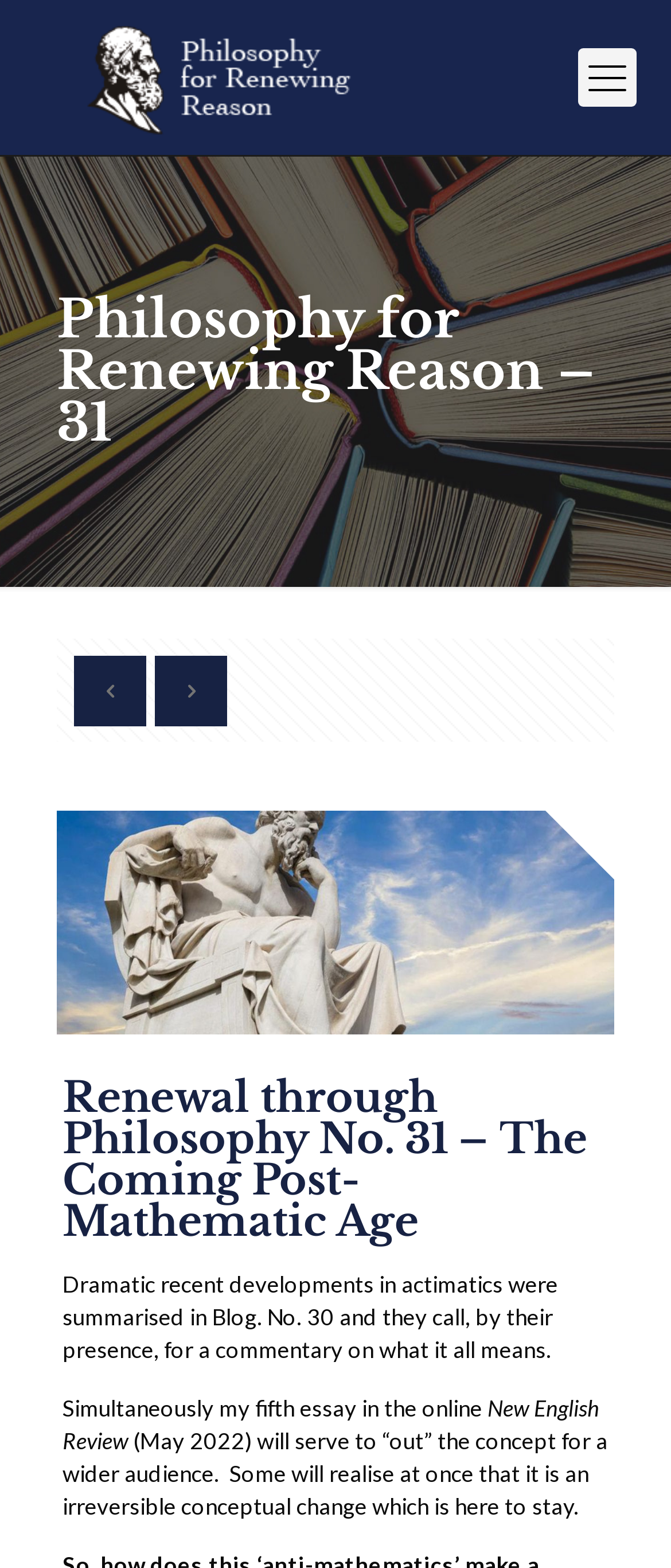Provide the bounding box coordinates of the UI element this sentence describes: "title="Philosophy for Renewing Reason"".

[0.128, 0.011, 0.872, 0.088]